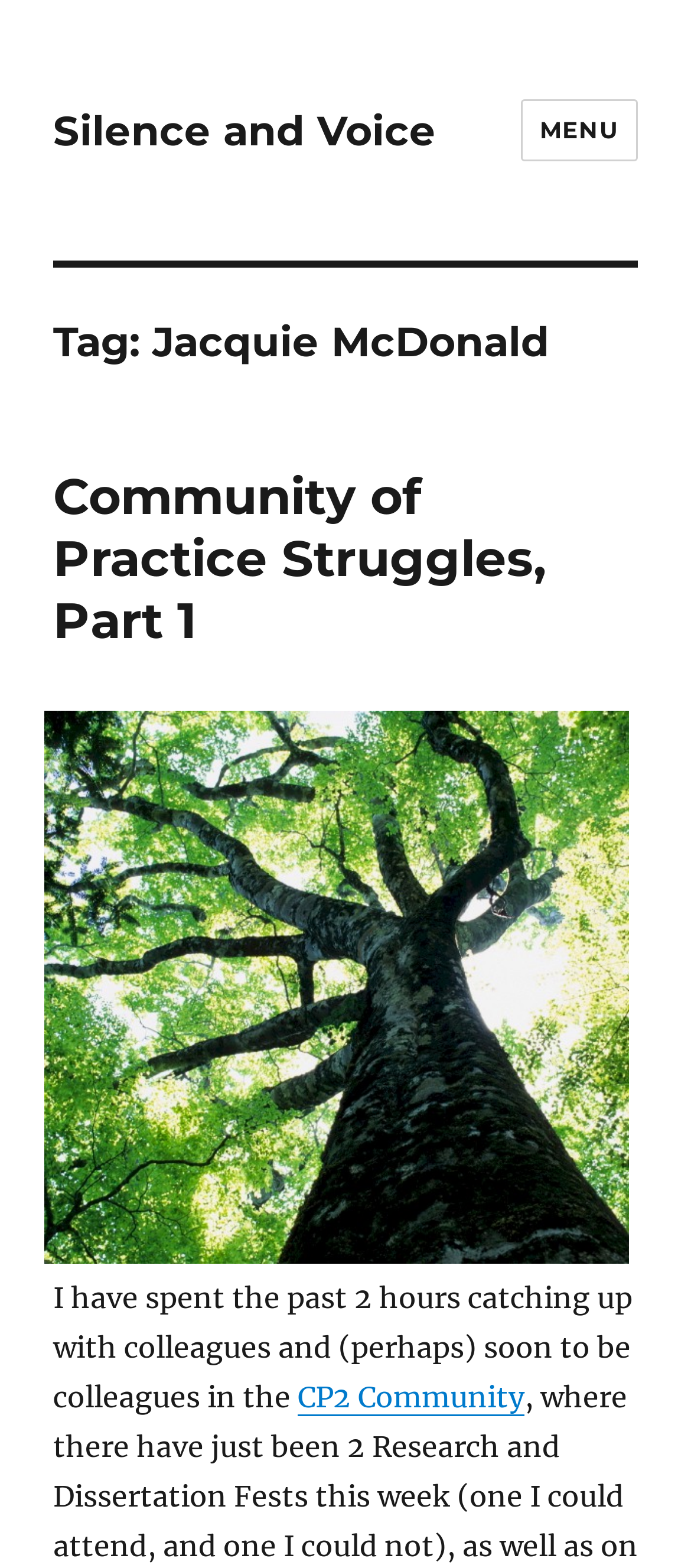Give a short answer to this question using one word or a phrase:
Is the website about a person?

Yes